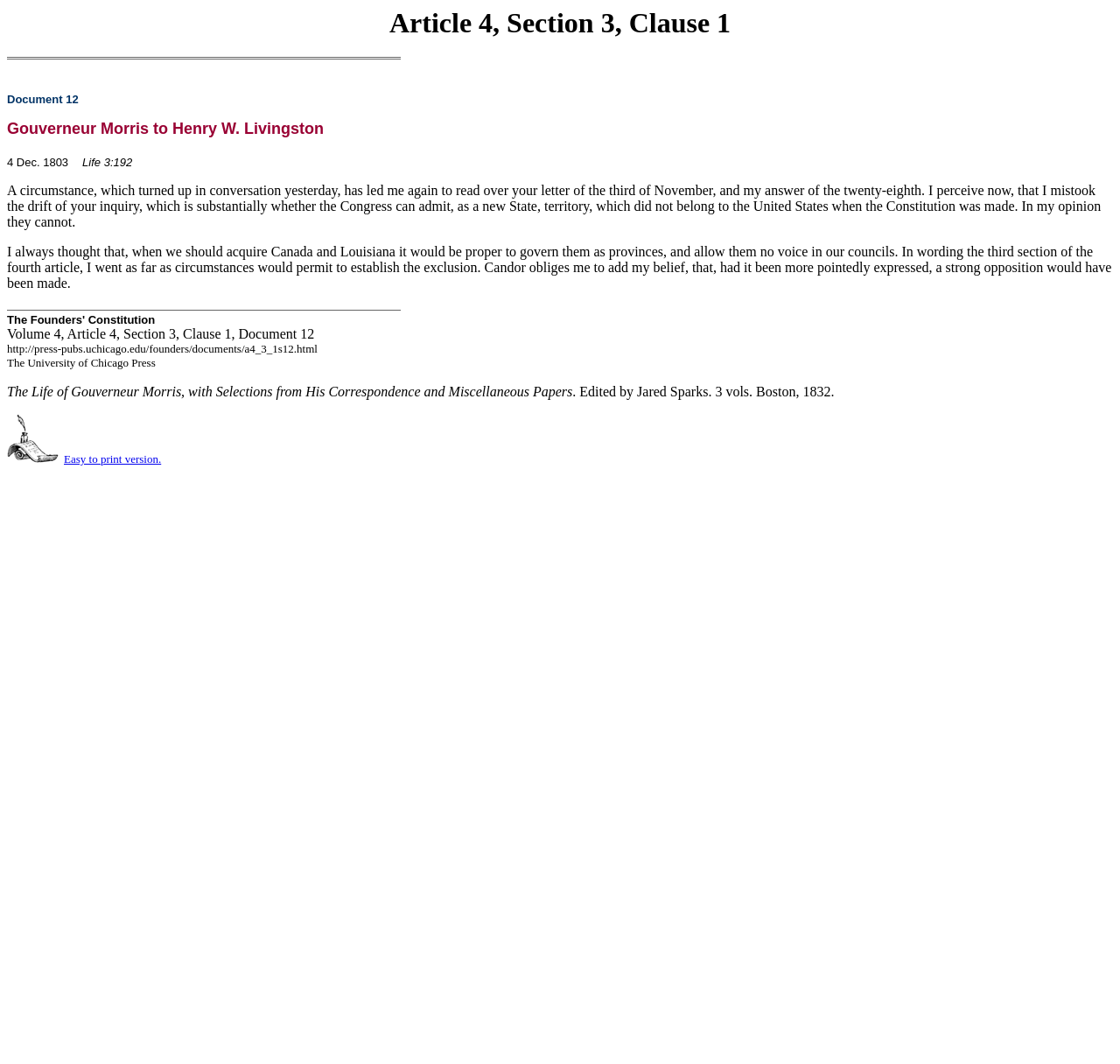Please provide a comprehensive answer to the question based on the screenshot: What is the purpose of the link at the bottom?

I found the link 'Easy to print version.' with bounding box coordinates [0.057, 0.425, 0.144, 0.438], which suggests that it is a link to a printable version of the document.